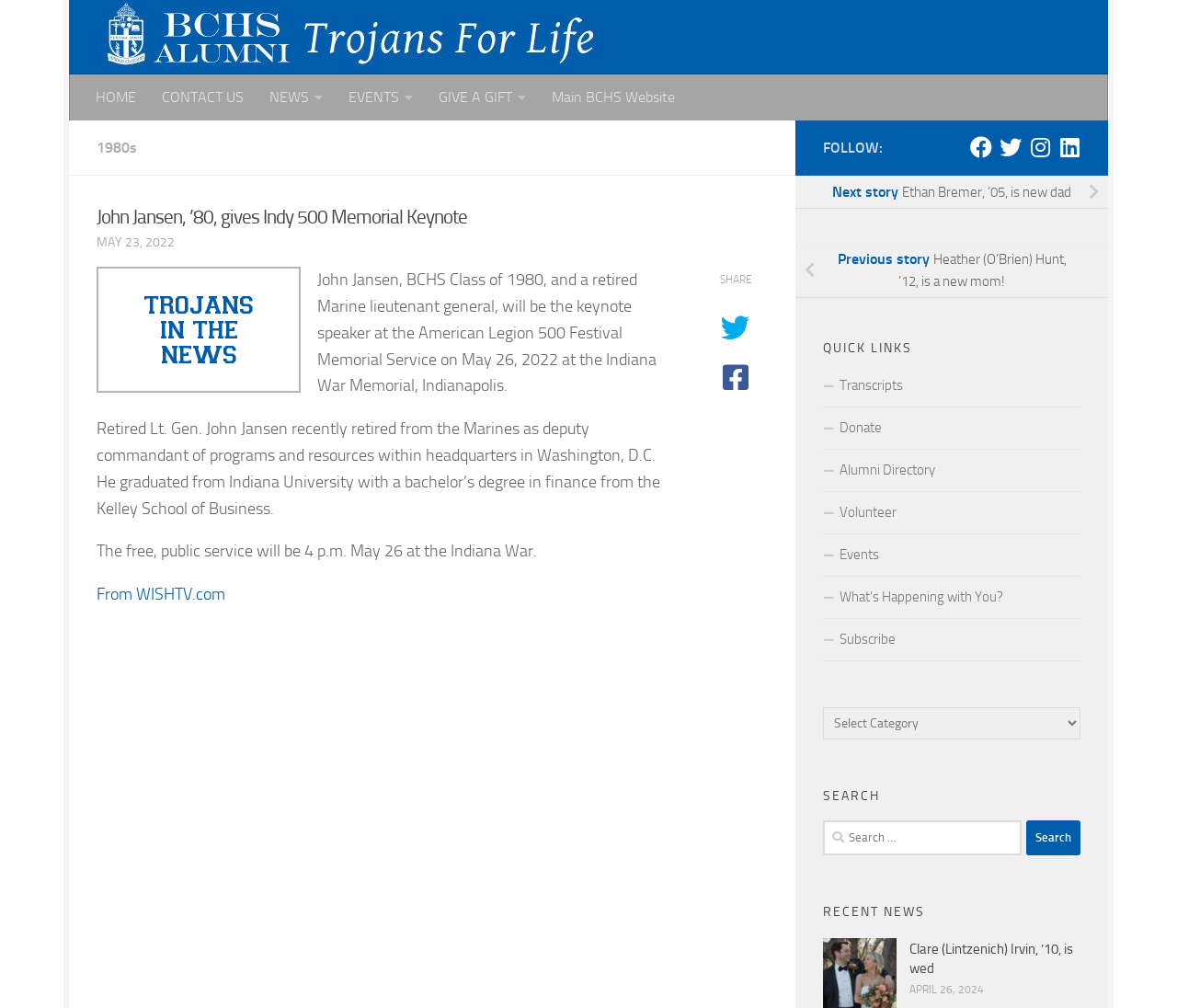Please study the image and answer the question comprehensively:
What is the date of the American Legion 500 Festival Memorial Service?

The answer can be found in the article section of the webpage, where it is stated that 'John Jansen, BCHS Class of 1980, and a retired Marine lieutenant general, will be the keynote speaker at the American Legion 500 Festival Memorial Service on May 26, 2022 at the Indiana War Memorial, Indianapolis.'